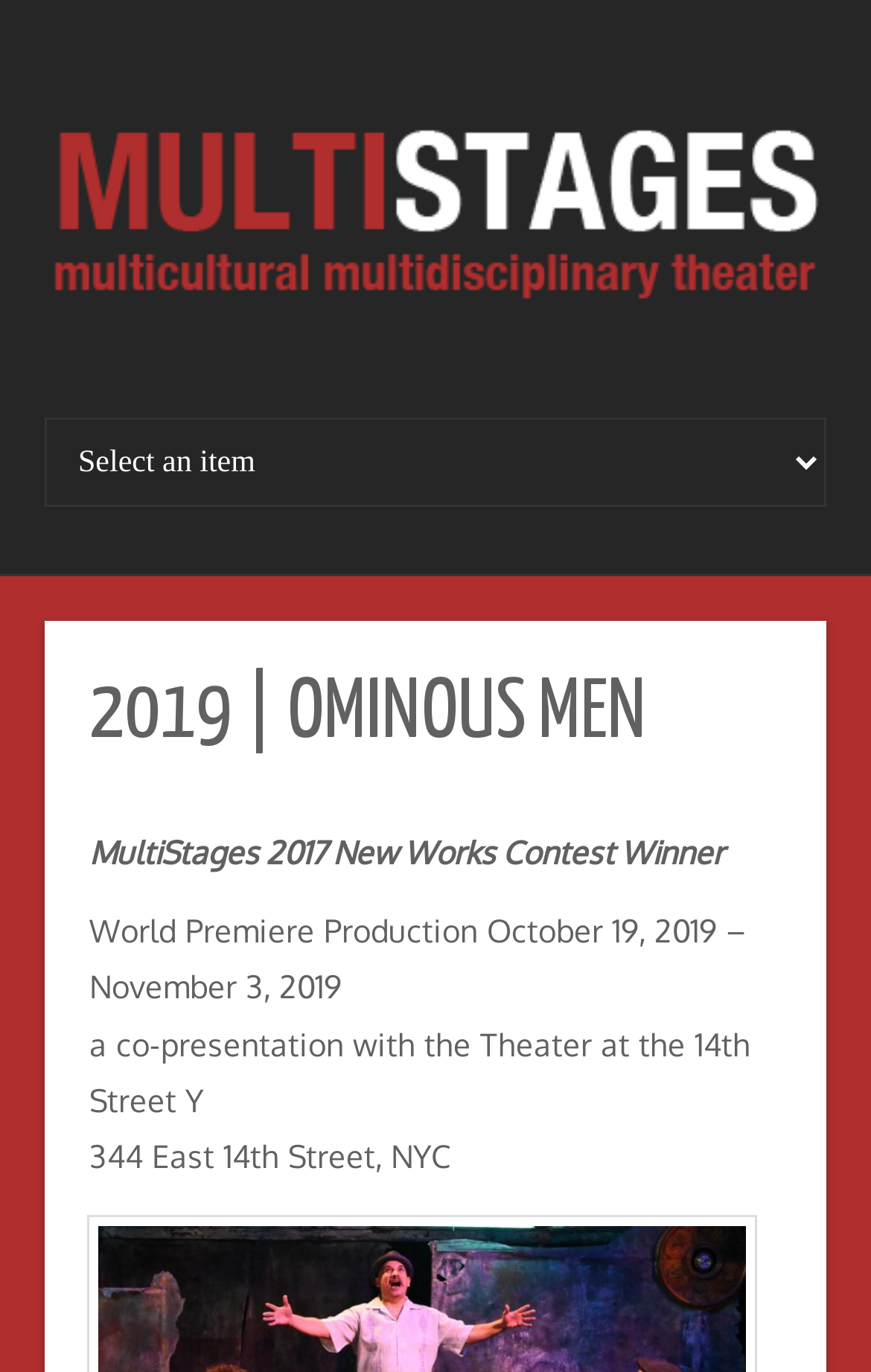Respond to the following question with a brief word or phrase:
What is the duration of the World Premiere Production?

October 19, 2019 – November 3, 2019